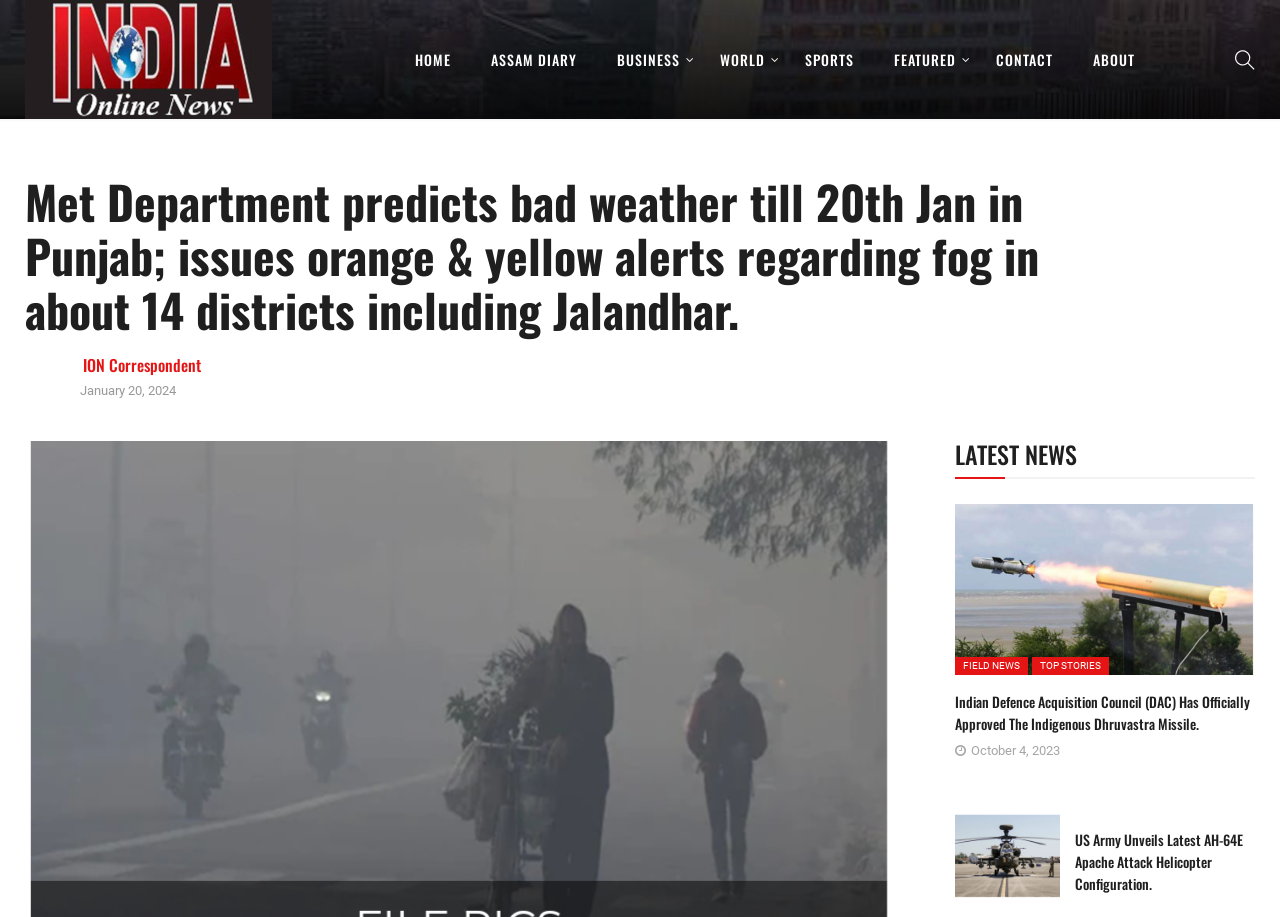Convey a detailed summary of the webpage, mentioning all key elements.

The webpage appears to be a news website, with a focus on current events and news articles. At the top, there is a navigation menu with links to various sections, including "HOME", "ASSAM DIARY", "BUSINESS", "WORLD", "SPORTS", "FEATURED", "CONTACT", and "ABOUT". 

Below the navigation menu, there is a large header that displays the title of the webpage, "Met Department predicts bad weather till 20th Jan in Punjab; issues orange & yellow alerts regarding fog in about 14 districts including Jalandhar." 

To the right of the header, there is a button with an icon. Below the header, there is a section with a link to the author, "ION Correspondent", and a timestamp, "January 20, 2024". 

The main content of the webpage is divided into two columns. The left column has a heading "LATEST NEWS" and features a list of news articles. Each article has a thumbnail image, a headline, and a brief summary. The articles are stacked vertically, with the most recent one at the top. 

The right column appears to be a sidebar with links to other news categories, including "FIELD NEWS" and "TOP STORIES". There are also two large news articles with images, headlines, and summaries. The articles are stacked vertically, with the top one featuring a story about the Indian Defence Acquisition Council approving the indigenous Dhruvastra missile, and the bottom one featuring a story about the US Army unveiling the latest AH-64E Apache attack helicopter configuration.